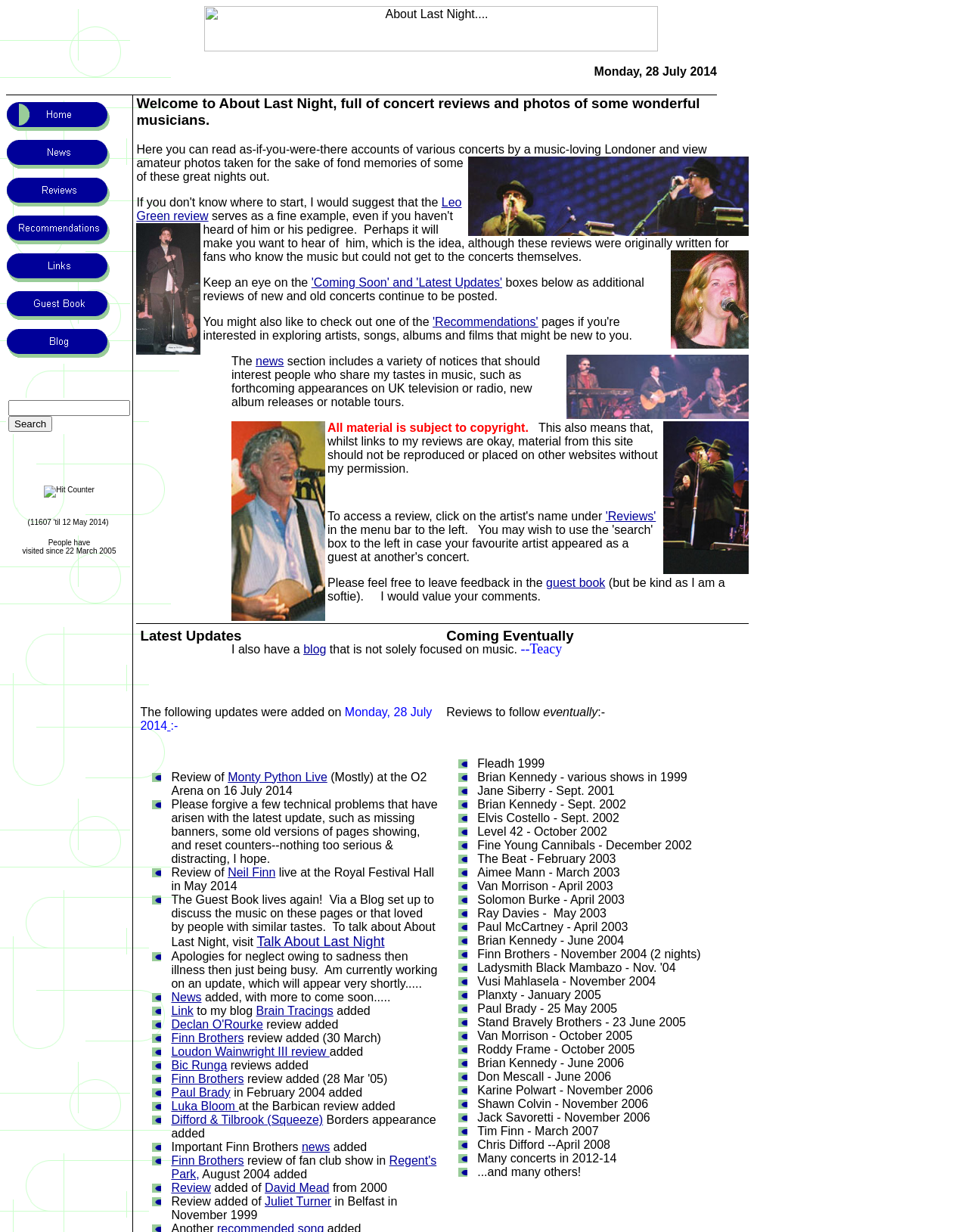What type of content does this website share?
Using the visual information, respond with a single word or phrase.

Concert reviews and photos